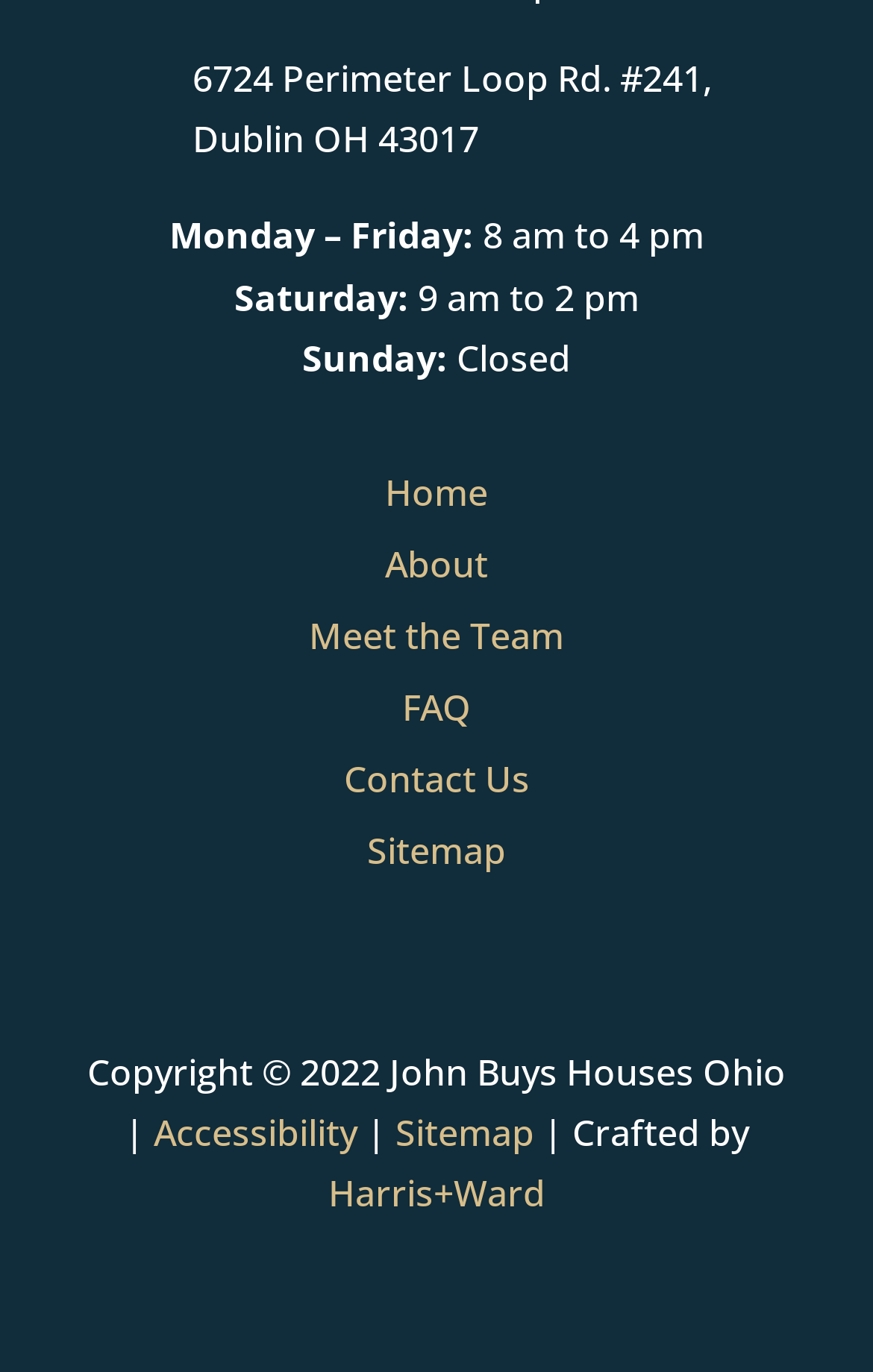What is the link to the 'Meet the Team' page?
Provide a detailed and extensive answer to the question.

I found the link by looking at the link element with the OCR text 'Meet the Team' which is a child of the Root Element.